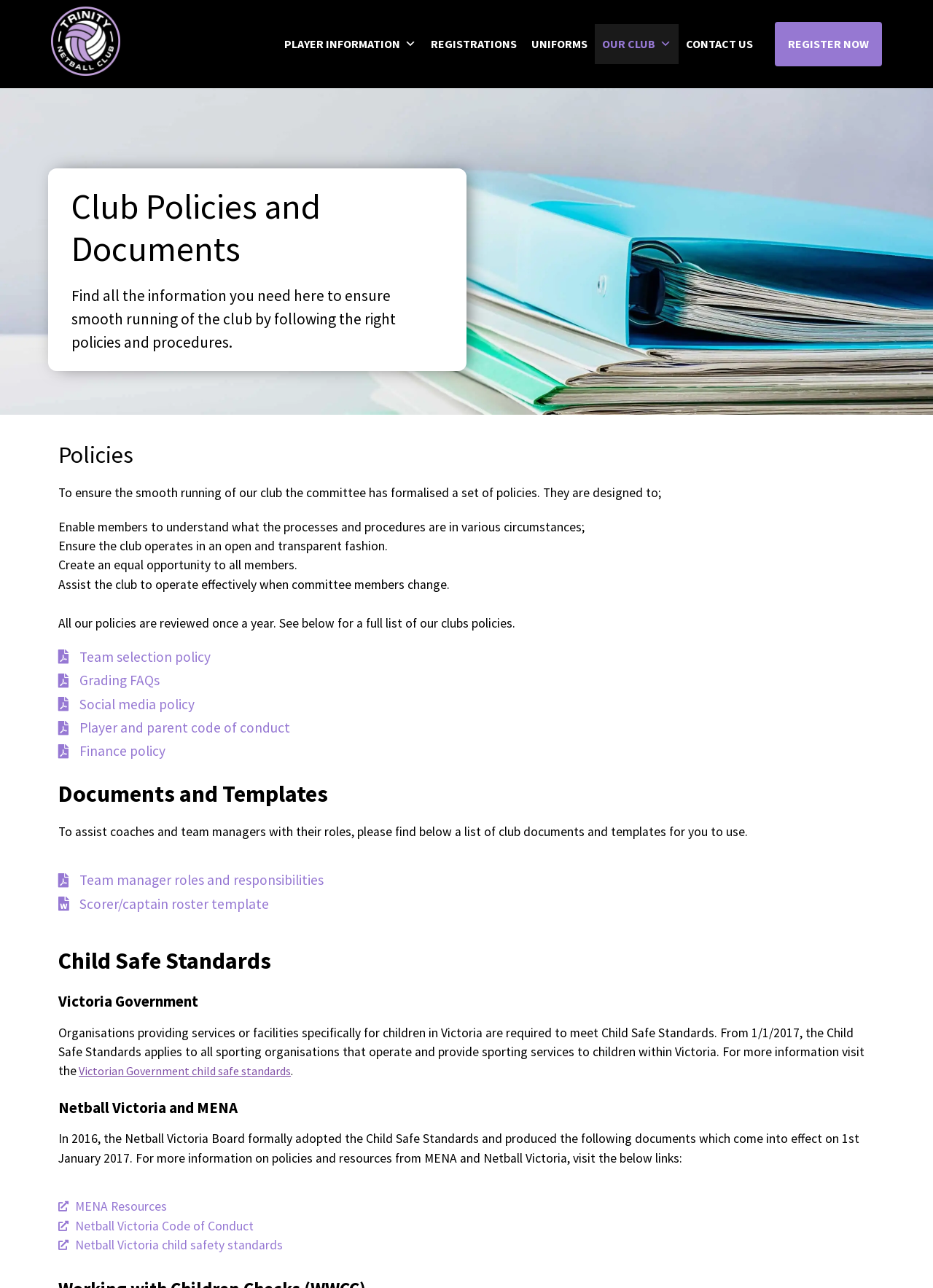Please locate the bounding box coordinates of the element that should be clicked to complete the given instruction: "Check the 'Netball Victoria child safety standards'".

[0.062, 0.959, 0.938, 0.974]